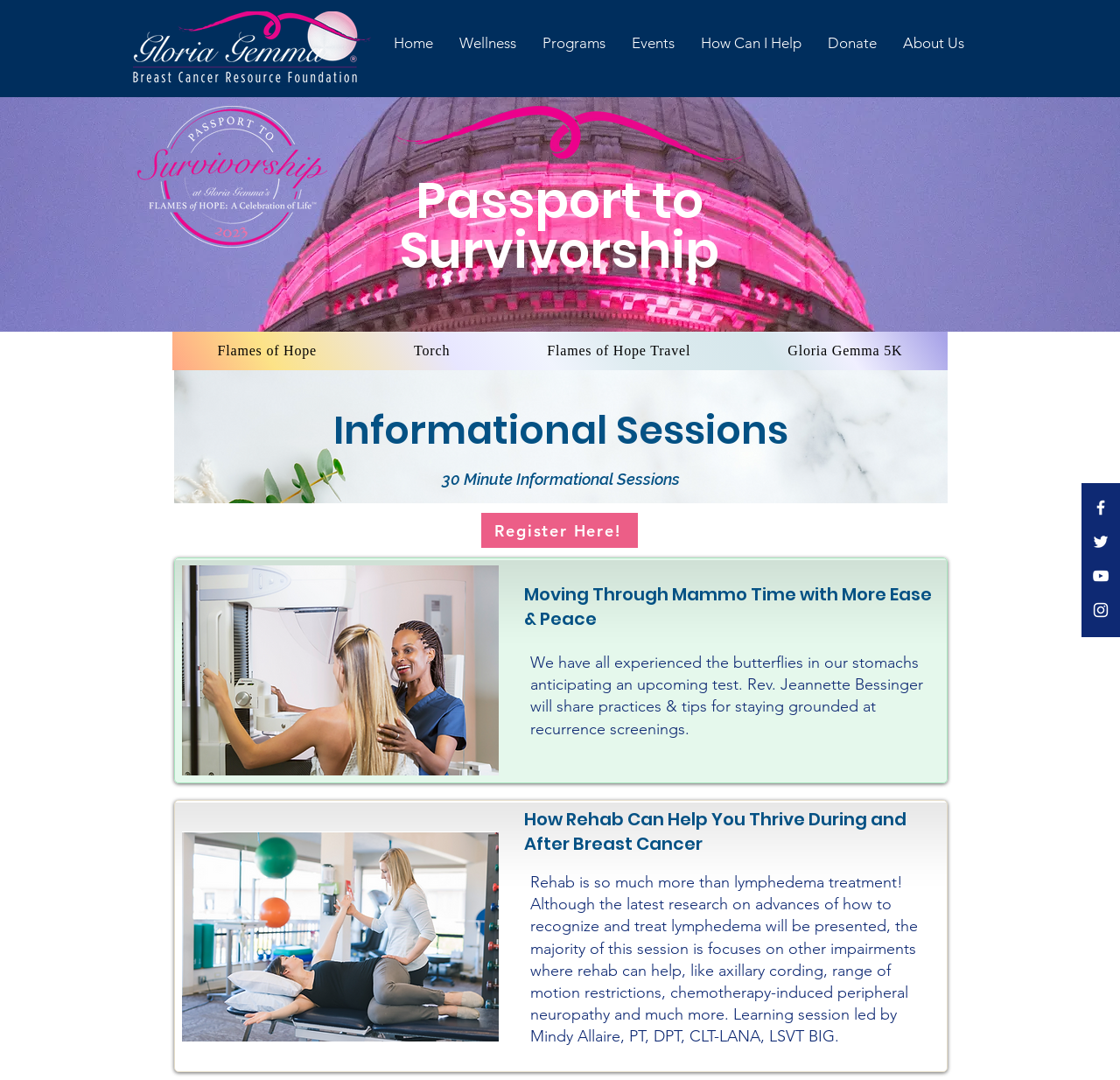Determine the bounding box coordinates for the clickable element to execute this instruction: "Click the Passport to Survivorship heading". Provide the coordinates as four float numbers between 0 and 1, i.e., [left, top, right, bottom].

[0.259, 0.163, 0.74, 0.255]